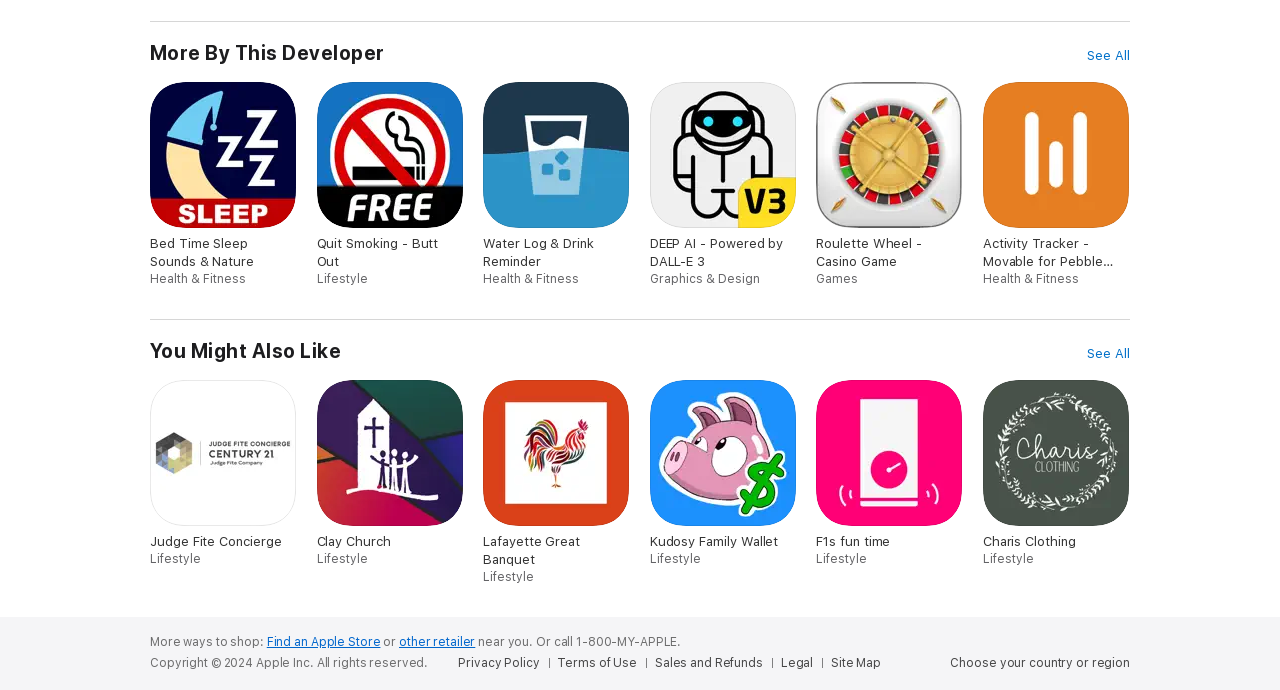Determine the bounding box coordinates of the clickable area required to perform the following instruction: "Choose your country or region". The coordinates should be represented as four float numbers between 0 and 1: [left, top, right, bottom].

[0.743, 0.949, 0.883, 0.972]